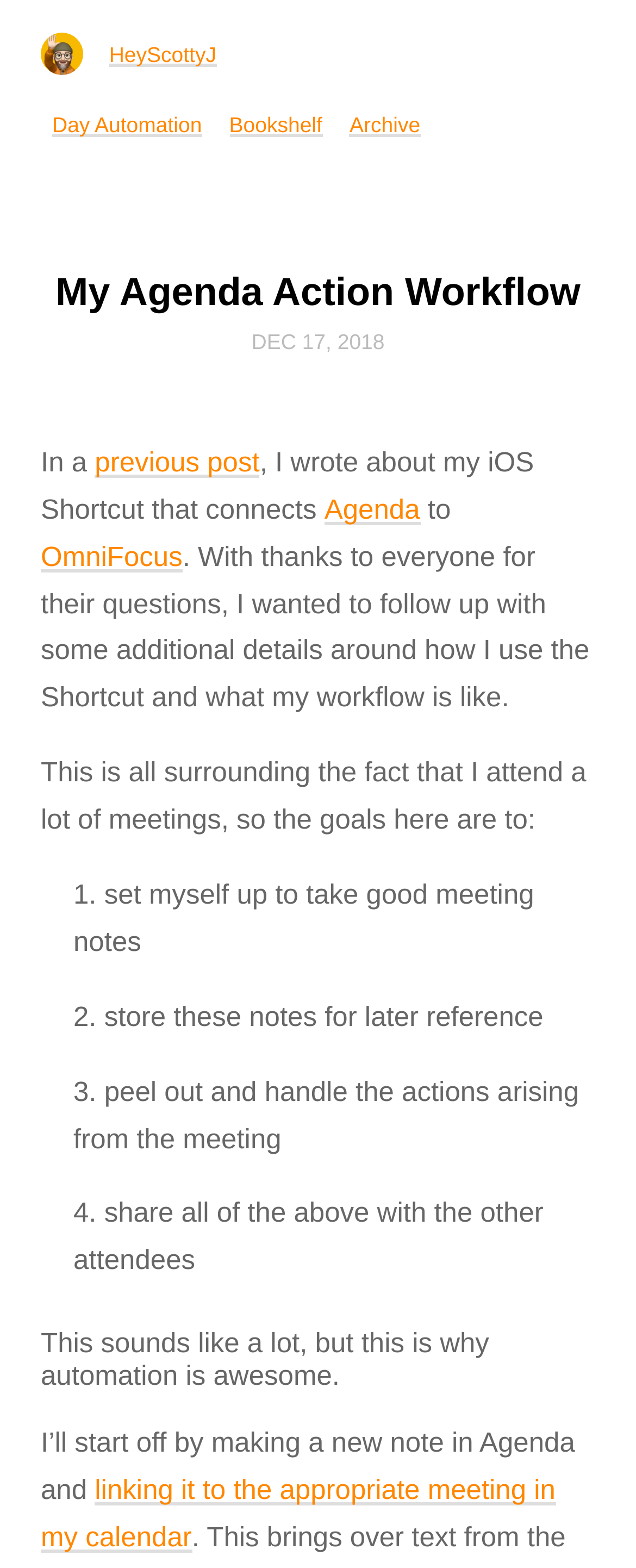Find the bounding box coordinates of the element to click in order to complete this instruction: "Read the 'Agenda' article". The bounding box coordinates must be four float numbers between 0 and 1, denoted as [left, top, right, bottom].

[0.51, 0.315, 0.66, 0.335]